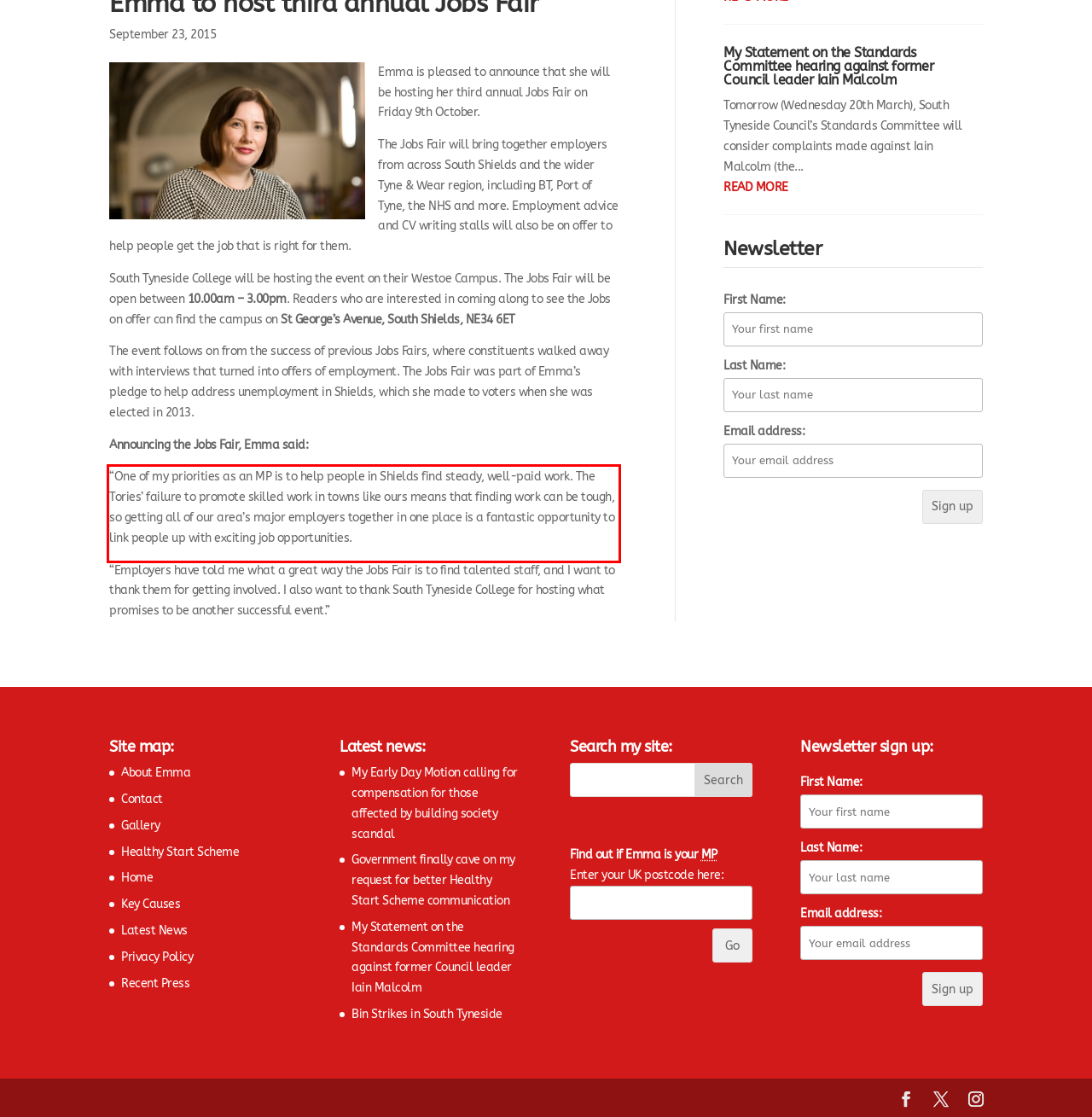Given a screenshot of a webpage containing a red bounding box, perform OCR on the text within this red bounding box and provide the text content.

“One of my priorities as an MP is to help people in Shields find steady, well-paid work. The Tories’ failure to promote skilled work in towns like ours means that finding work can be tough, so getting all of our area’s major employers together in one place is a fantastic opportunity to link people up with exciting job opportunities.